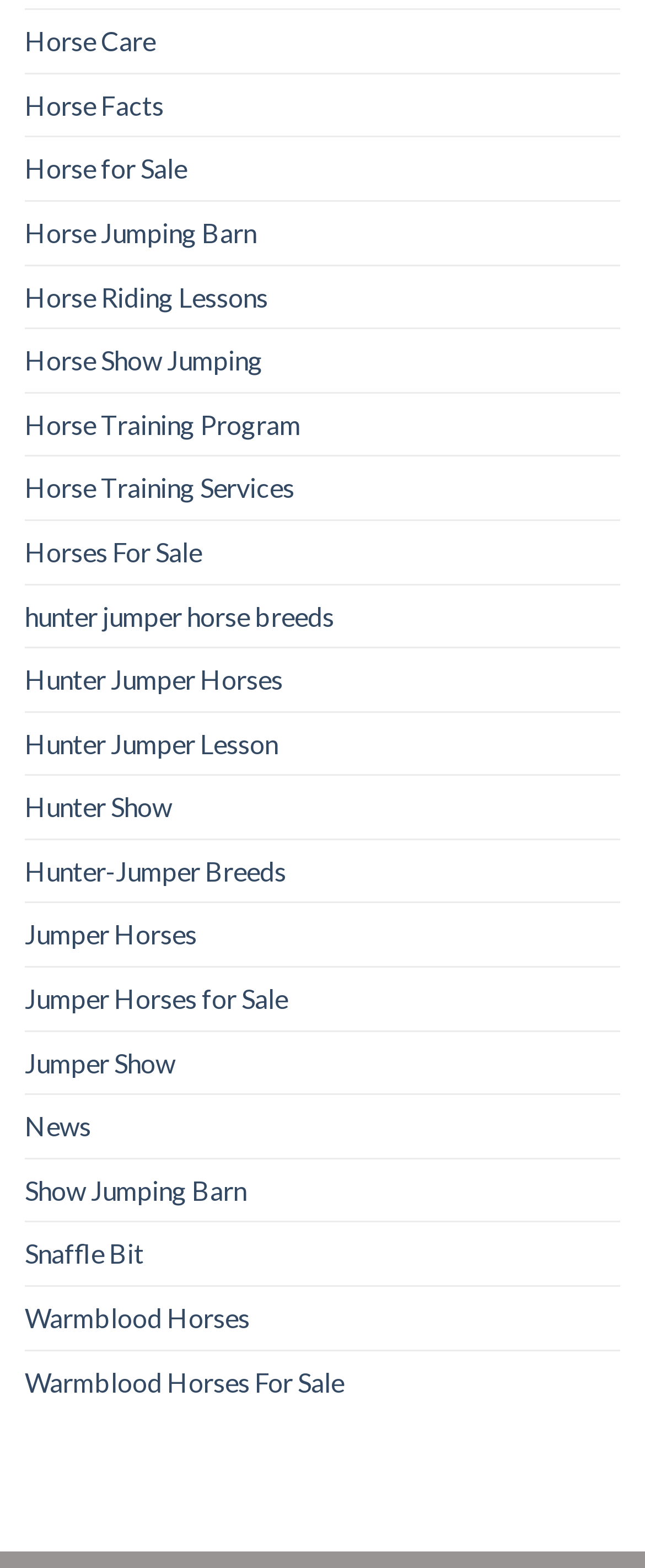Pinpoint the bounding box coordinates of the element that must be clicked to accomplish the following instruction: "Read about hunter jumper horse breeds". The coordinates should be in the format of four float numbers between 0 and 1, i.e., [left, top, right, bottom].

[0.038, 0.373, 0.518, 0.413]